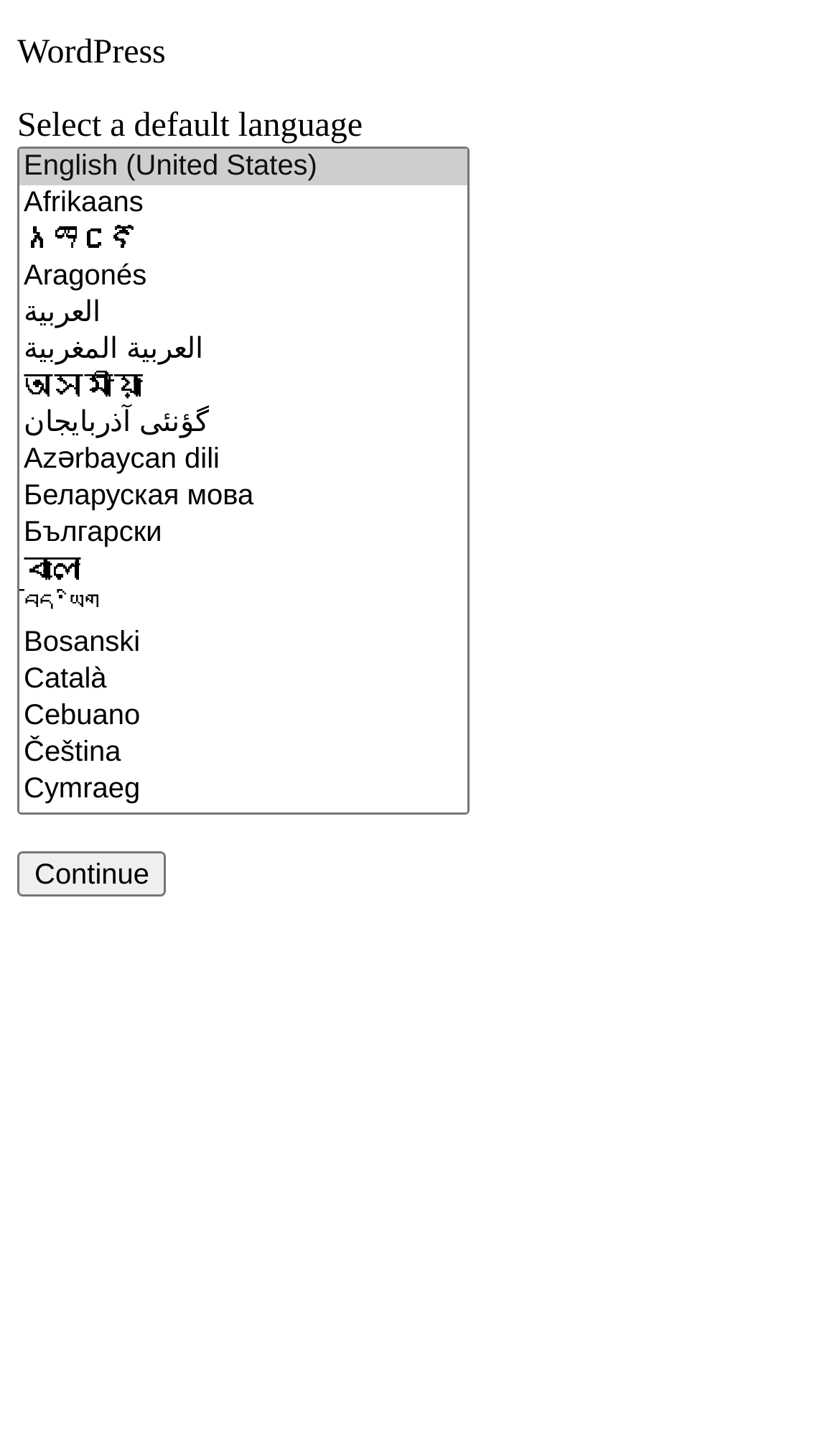Explain the webpage in detail, including its primary components.

This webpage is for WordPress installation, and it appears to be a language selection page. At the top, there is a static text "Select a default language". Below this text, there is a list box with multiple options, taking up most of the page's vertical space. The list box contains 50 language options, with "English (United States)" selected by default. The languages are listed in alphabetical order, with options ranging from Afrikaans to Español de Colombia.

At the bottom of the page, there is a "Continue" button, positioned to the left of the page.